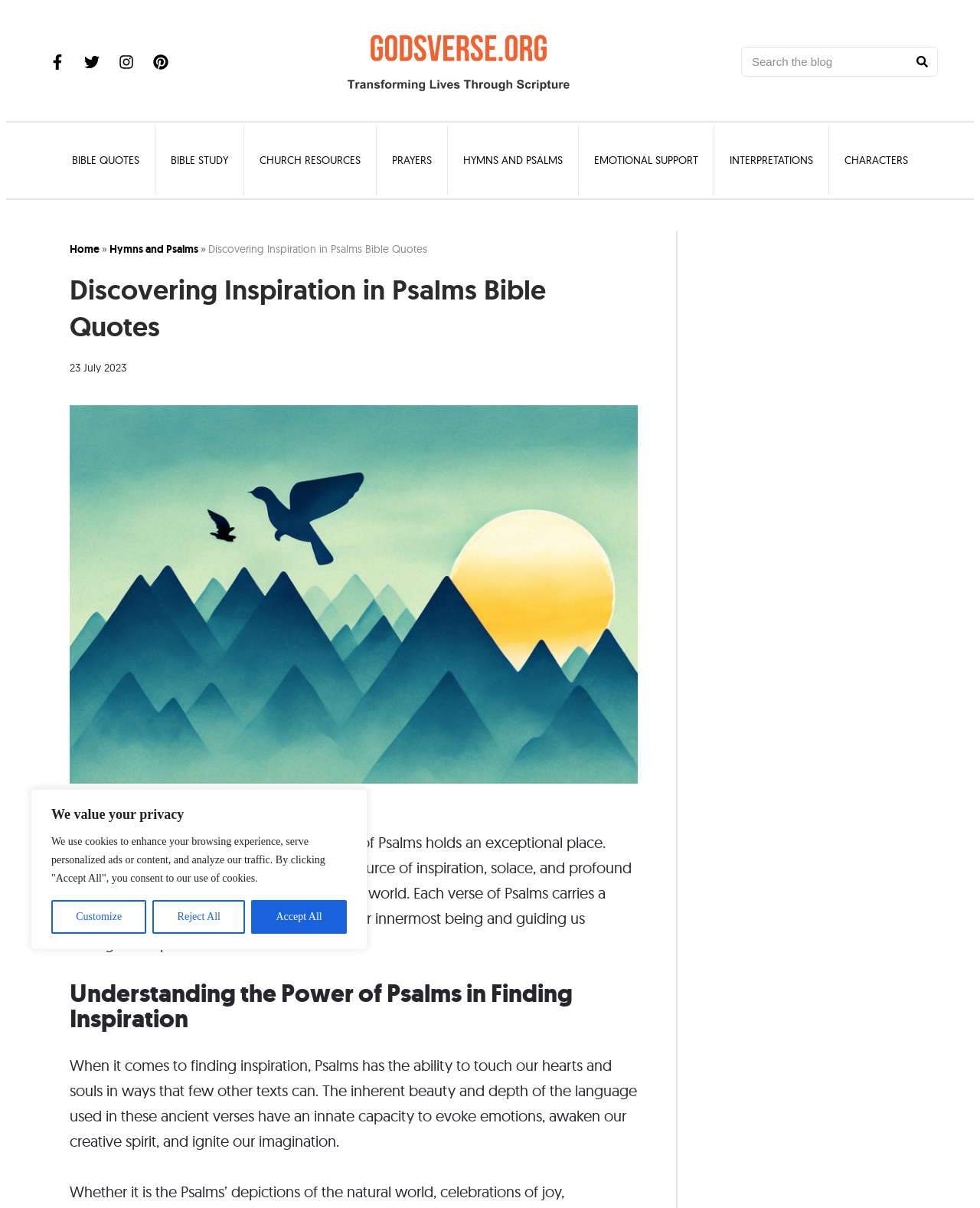Identify the bounding box for the UI element described as: "Hymns and Psalms". The coordinates should be four float numbers between 0 and 1, i.e., [left, top, right, bottom].

[0.457, 0.104, 0.59, 0.161]